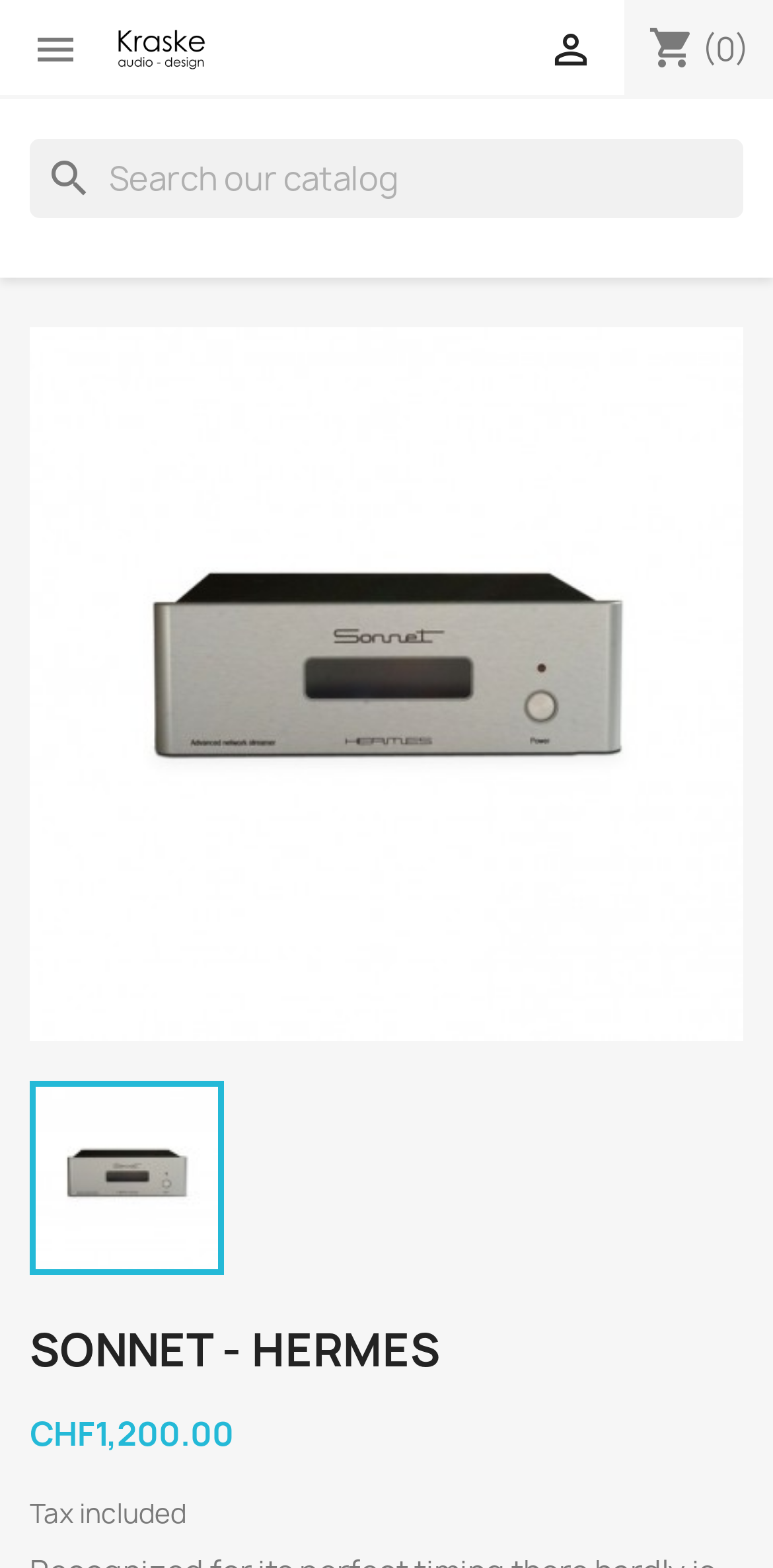Determine the bounding box coordinates for the HTML element mentioned in the following description: " Sign in". The coordinates should be a list of four floats ranging from 0 to 1, represented as [left, top, right, bottom].

[0.708, 0.018, 0.769, 0.046]